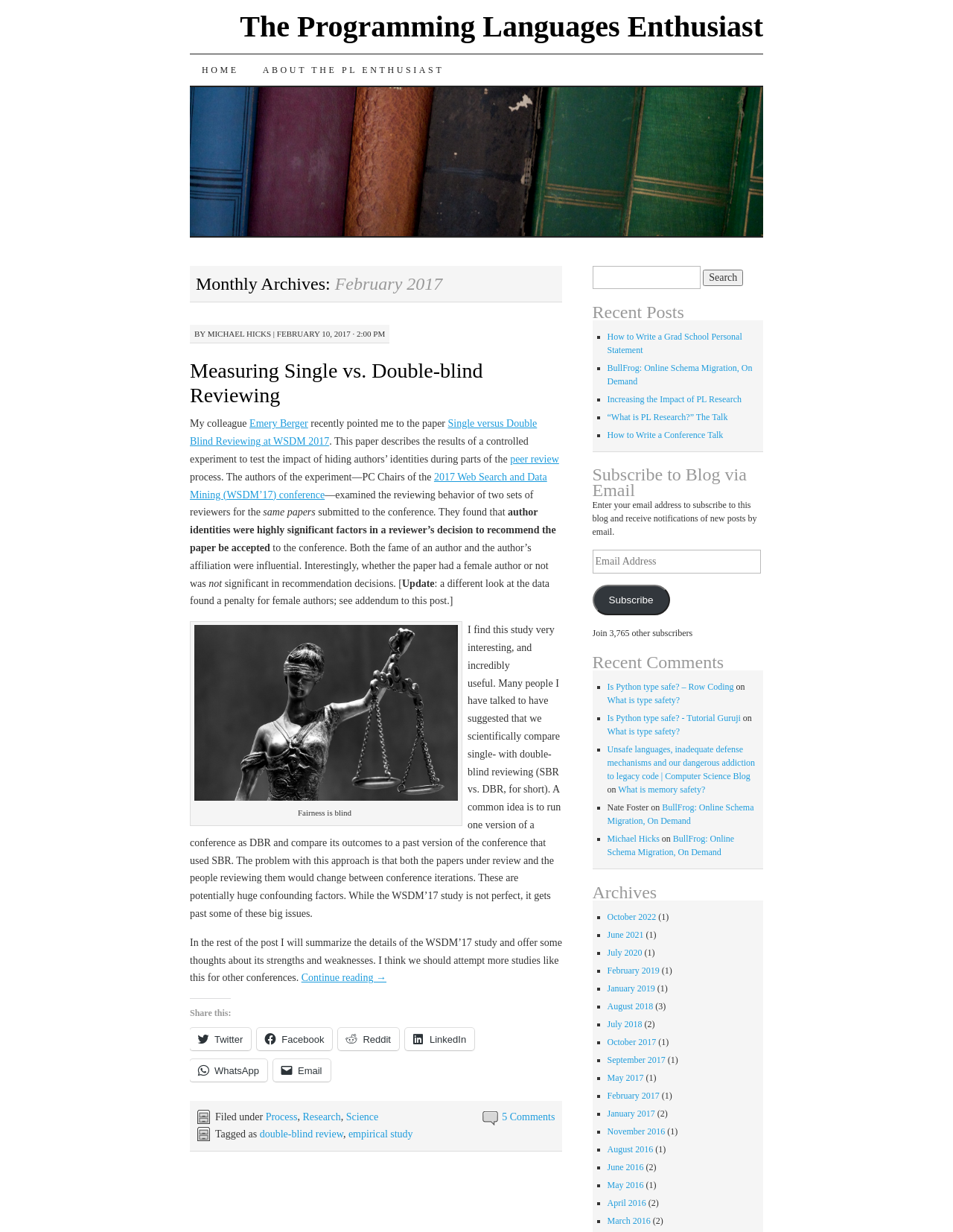Explain the webpage in detail, including its primary components.

The webpage is a blog post titled "Measuring Single vs. Double-blind Reviewing" by Michael Hicks, dated February 10, 2017. At the top of the page, there is a navigation menu with links to "HOME", "ABOUT THE PL ENTHUSIAST", and a search bar. Below the navigation menu, the blog post title and author information are displayed.

The blog post discusses a study on single vs. double-blind reviewing and its implications. The text is divided into several sections, with headings and subheadings. The post includes links to other relevant articles and websites, as well as images, such as a picture of blinded scales of justice.

On the right-hand side of the page, there are several sections, including "Recent Posts", "Subscribe to Blog via Email", and "Recent Comments". The "Recent Posts" section lists several recent blog posts with links to each article. The "Subscribe to Blog via Email" section allows users to enter their email address to receive notifications of new posts. The "Recent Comments" section lists recent comments on the blog with links to the corresponding articles.

At the bottom of the page, there are links to share the post on various social media platforms, including Twitter, Facebook, Reddit, LinkedIn, and WhatsApp. There is also a link to "5 Comments" and a section with tags and categories related to the post.